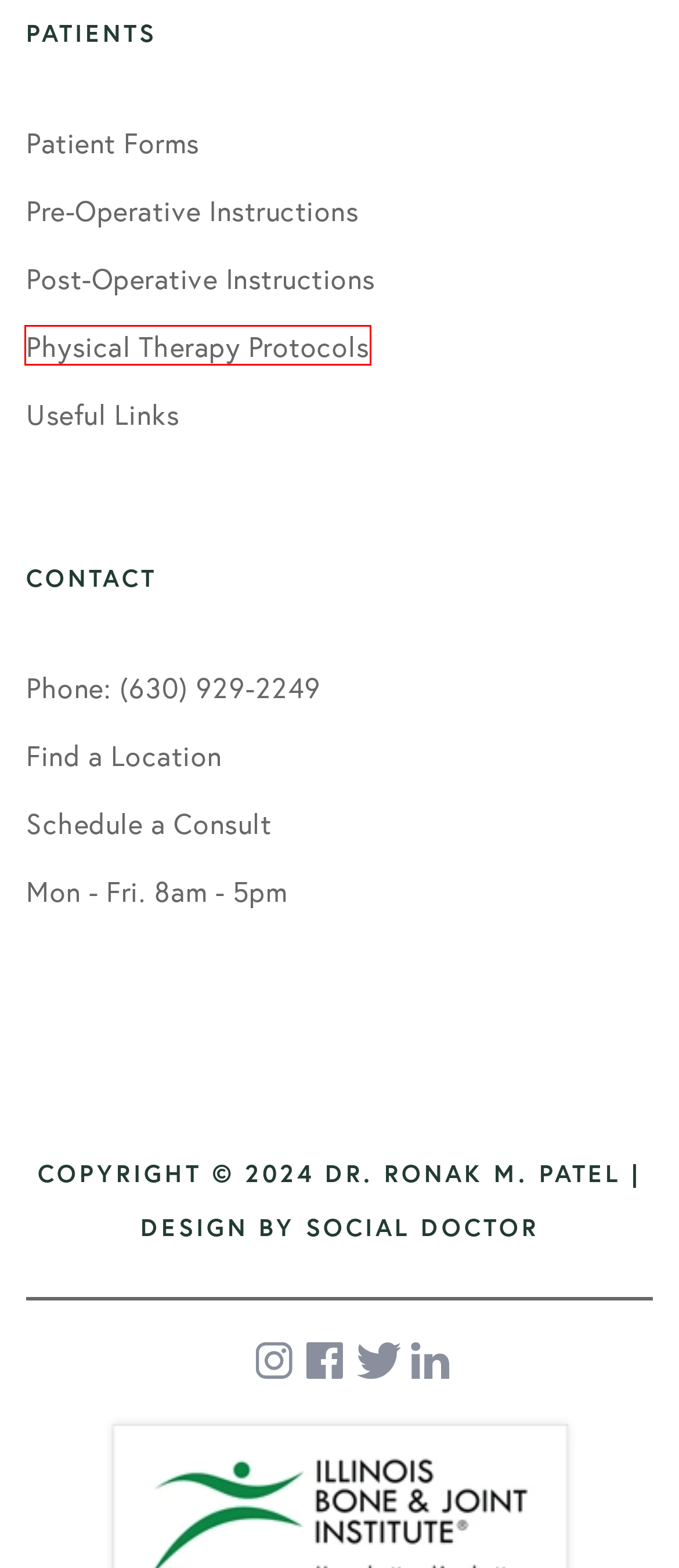A screenshot of a webpage is given with a red bounding box around a UI element. Choose the description that best matches the new webpage shown after clicking the element within the red bounding box. Here are the candidates:
A. Orthopaedic Physical Therapy Protocols Downers Grove, IL | Dr. Ronak Patel
B. Orthobiologic Injections Downers Grove, IL | Dr. Ronak Patel
C. Orthopaedic Post-Operative Instructions Downers Grove, IL | Dr. Ronak Patel
D. Social Doctor - Elevating Healthcare Marketing
E. Orthopaedic Work-Related Injuries Downers Grove, IL | Dr. Ronak Patel
F. Orthopaedic Pre-Operative Instructions Downers Grove, IL | Dr. Ronak Patel
G. Useful Orthopaedic Resources Downers Grove, IL | Dr. Ronak Patel
H. Orthopaedic Patient Forms Downers Grove, IL | Dr. Ronak Patel

A